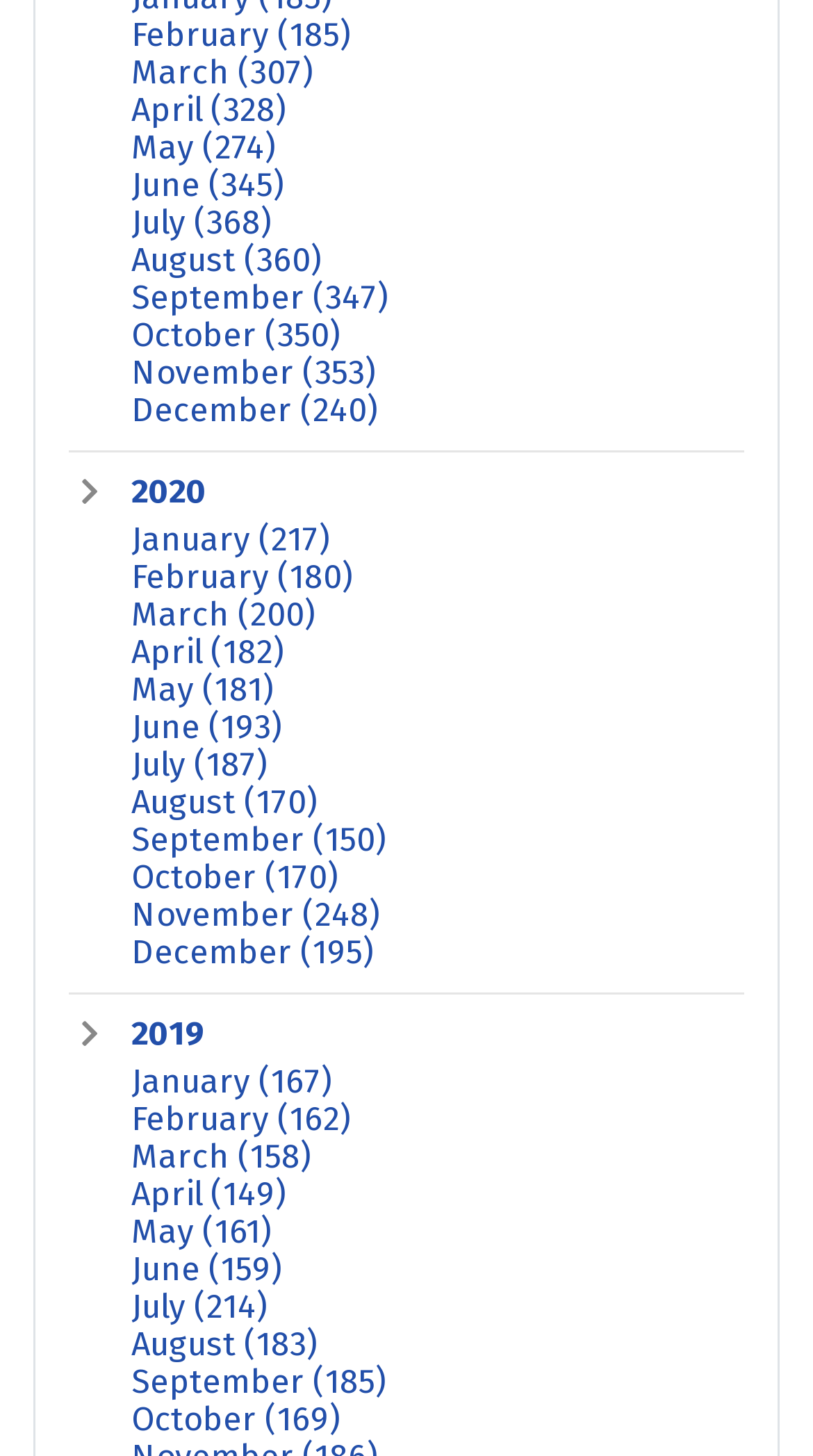Provide the bounding box coordinates of the UI element this sentence describes: "March (158)".

[0.162, 0.782, 0.382, 0.808]